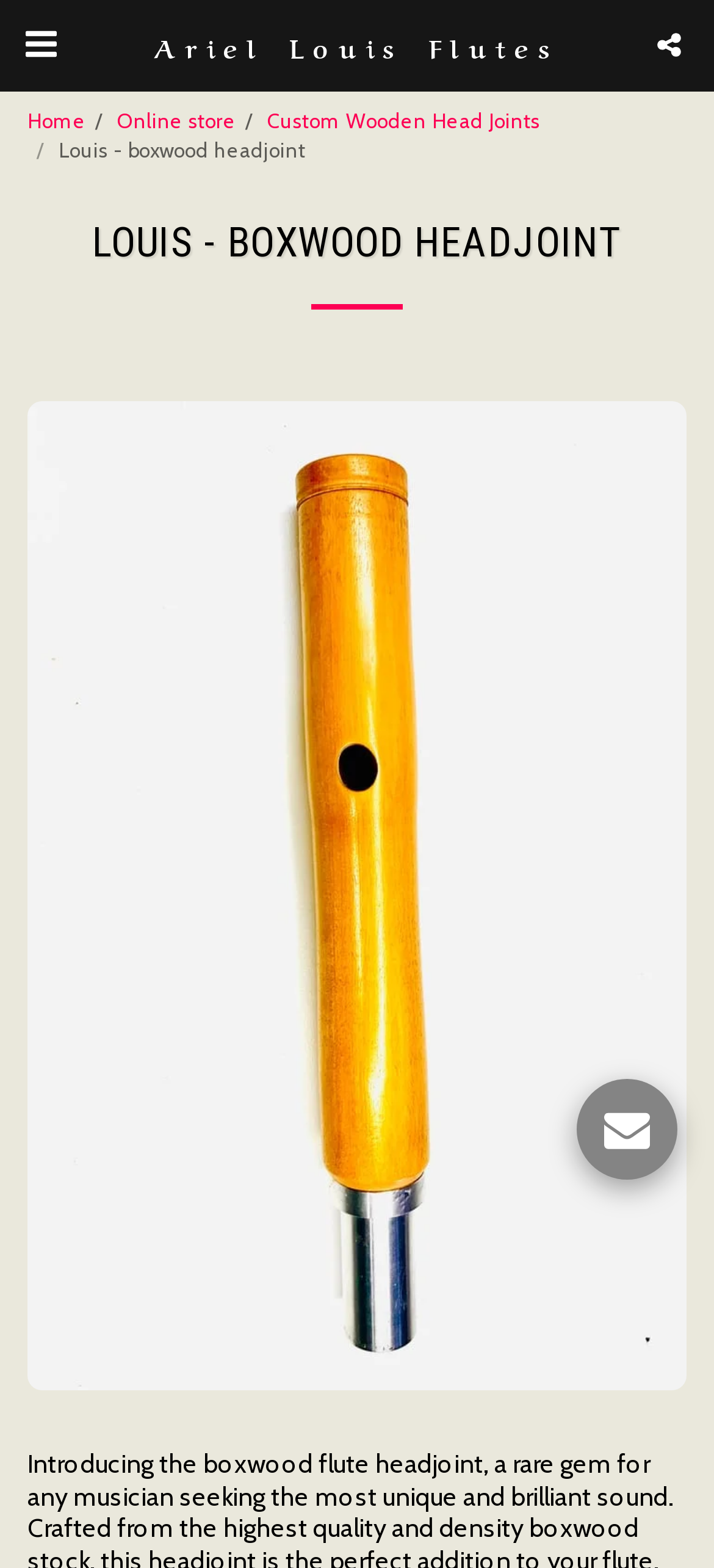How many navigation links are there?
Please provide a single word or phrase in response based on the screenshot.

3